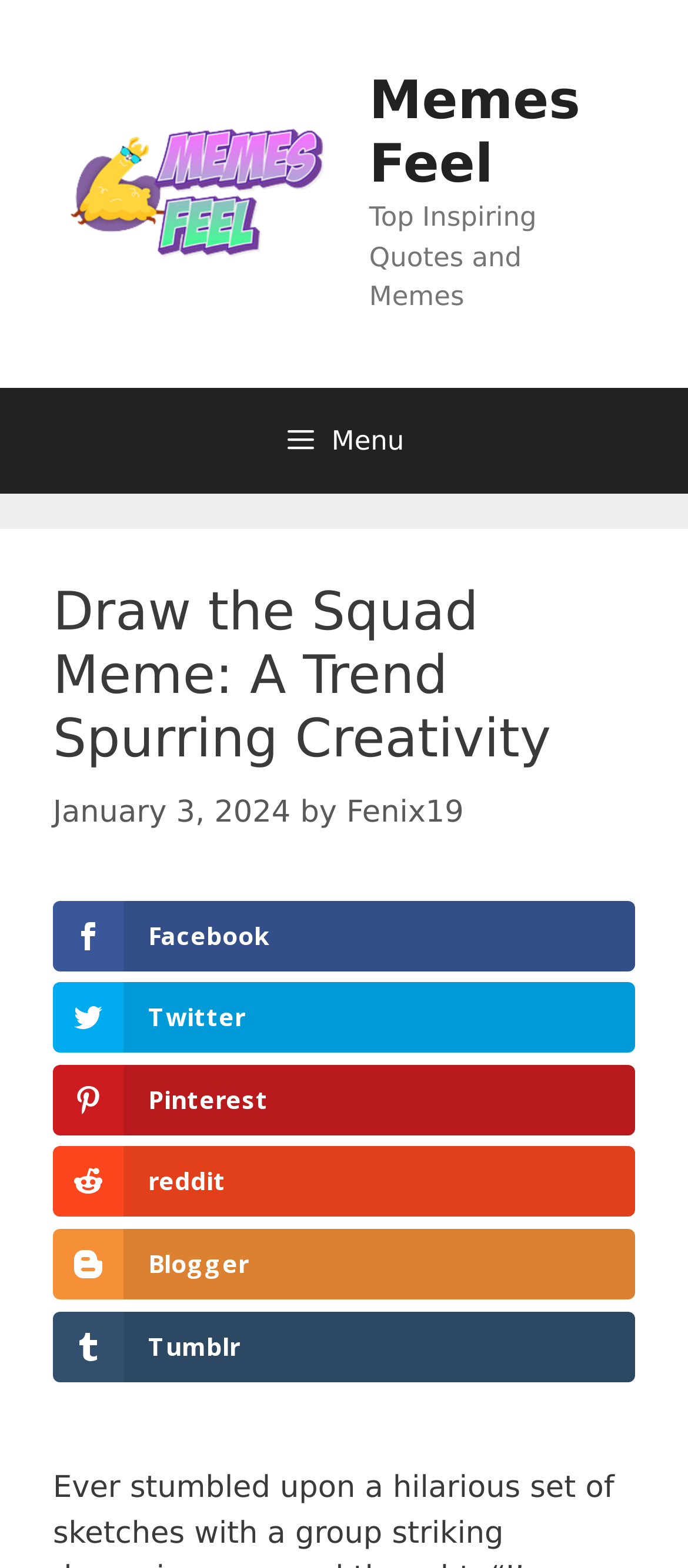Provide the bounding box coordinates for the area that should be clicked to complete the instruction: "Read the article about Draw the Squad Meme".

[0.077, 0.371, 0.923, 0.492]